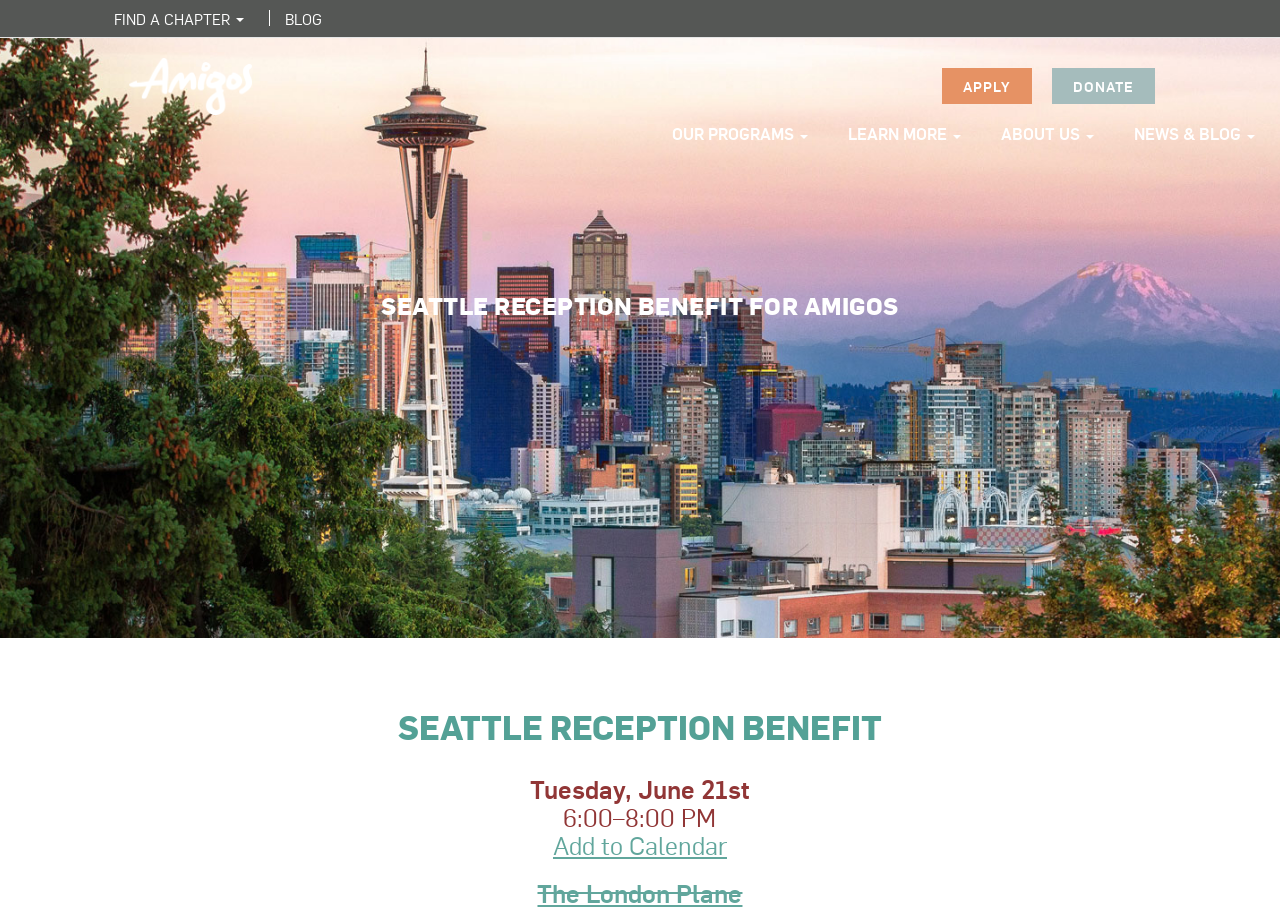Please provide the bounding box coordinates for the element that needs to be clicked to perform the instruction: "Read the 'Even Child’s Play is Complex' article". The coordinates must consist of four float numbers between 0 and 1, formatted as [left, top, right, bottom].

None